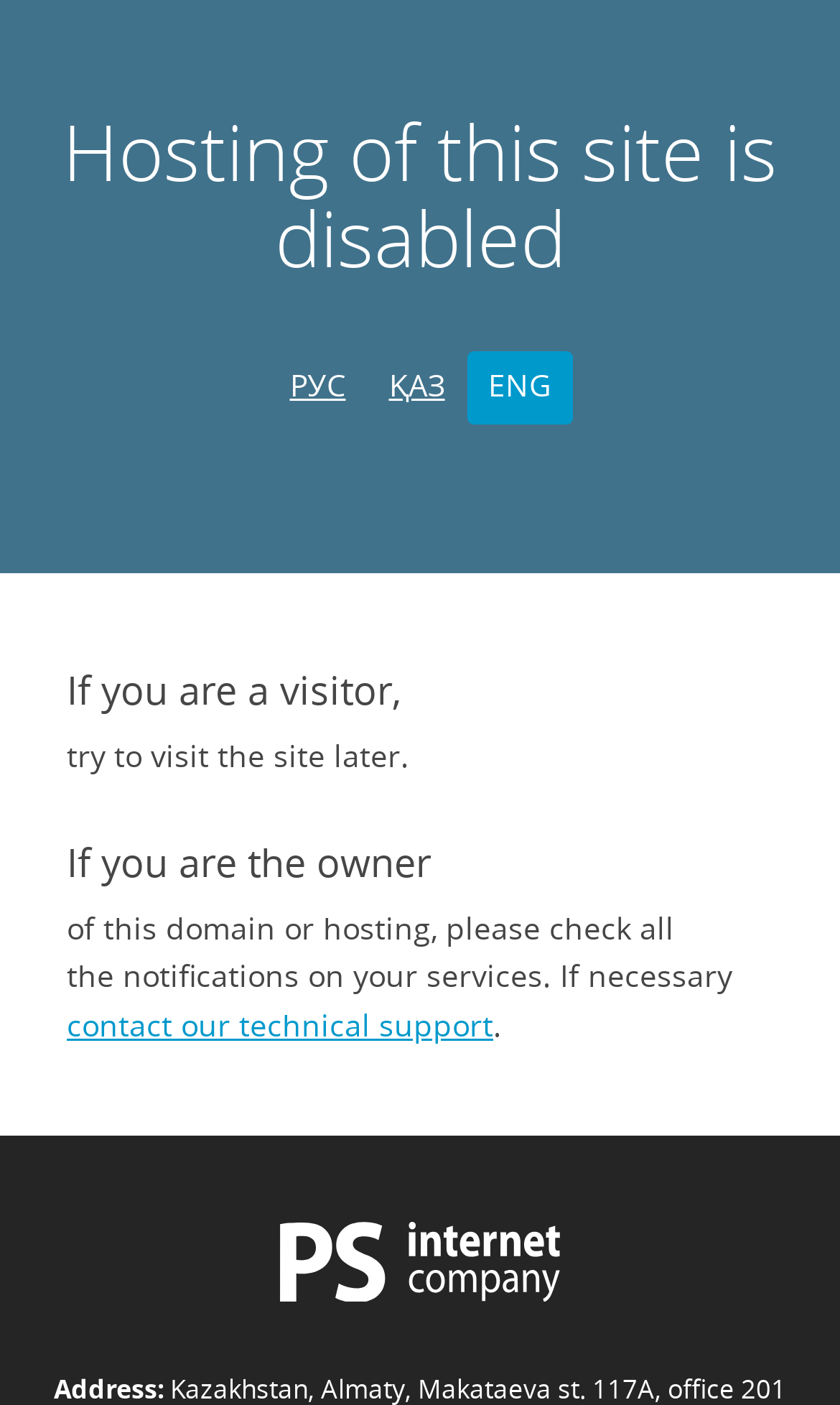Please give a one-word or short phrase response to the following question: 
What should the owner of the domain do?

Check notifications